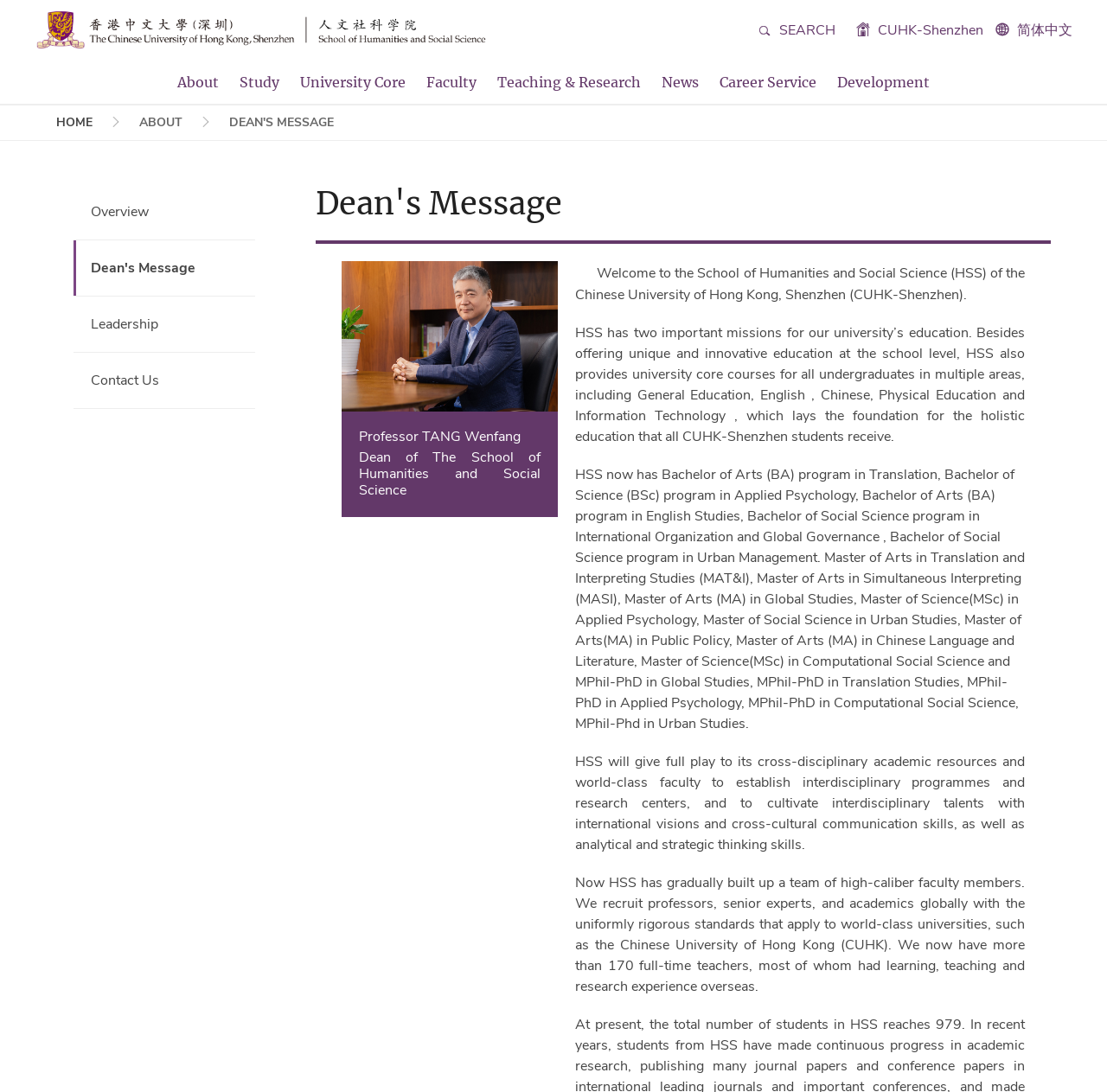Please pinpoint the bounding box coordinates for the region I should click to adhere to this instruction: "view Faculty Position".

[0.393, 0.079, 0.477, 0.096]